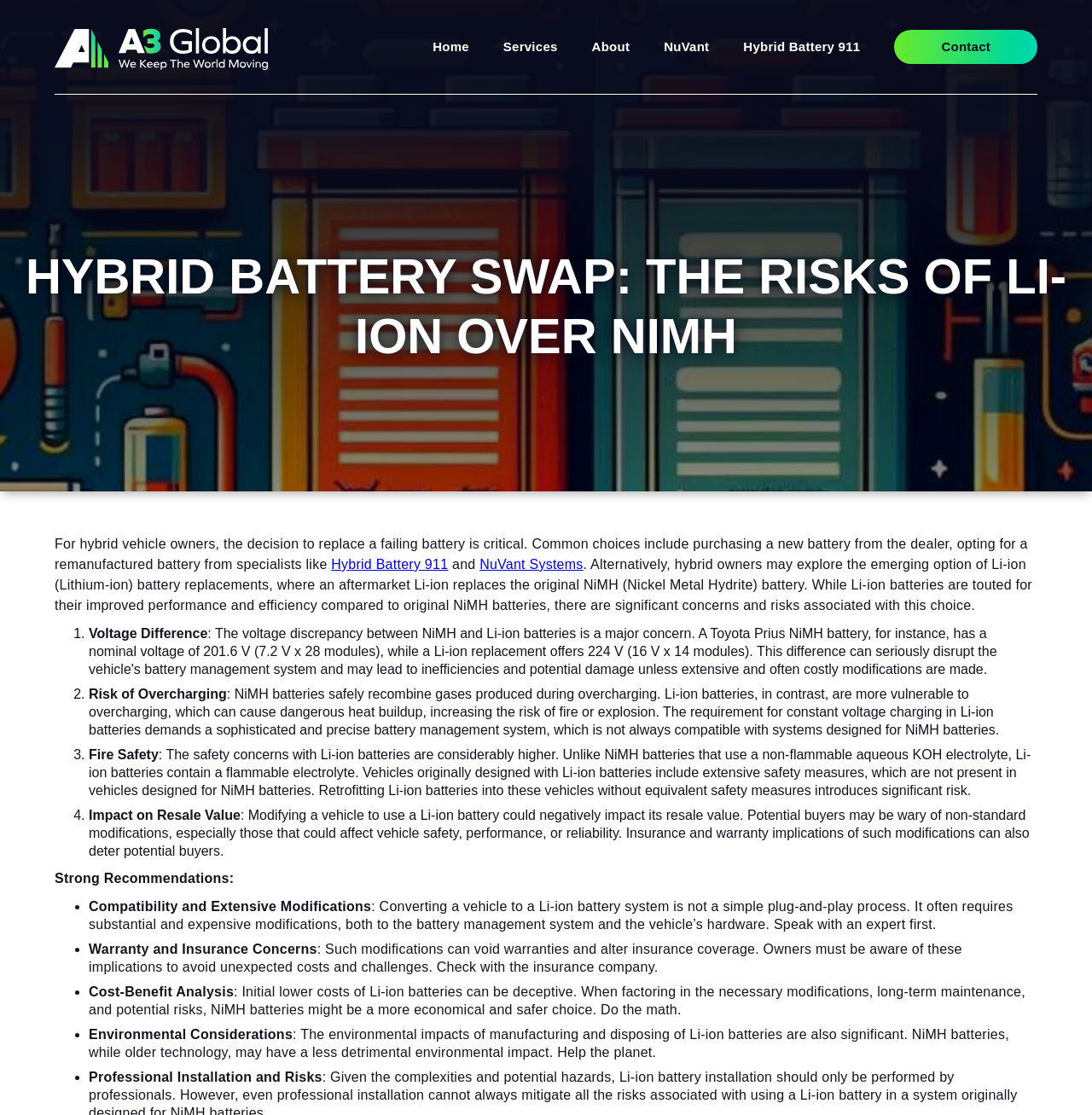Determine the bounding box coordinates of the clickable region to follow the instruction: "Explore the 'Services' page".

[0.445, 0.019, 0.526, 0.065]